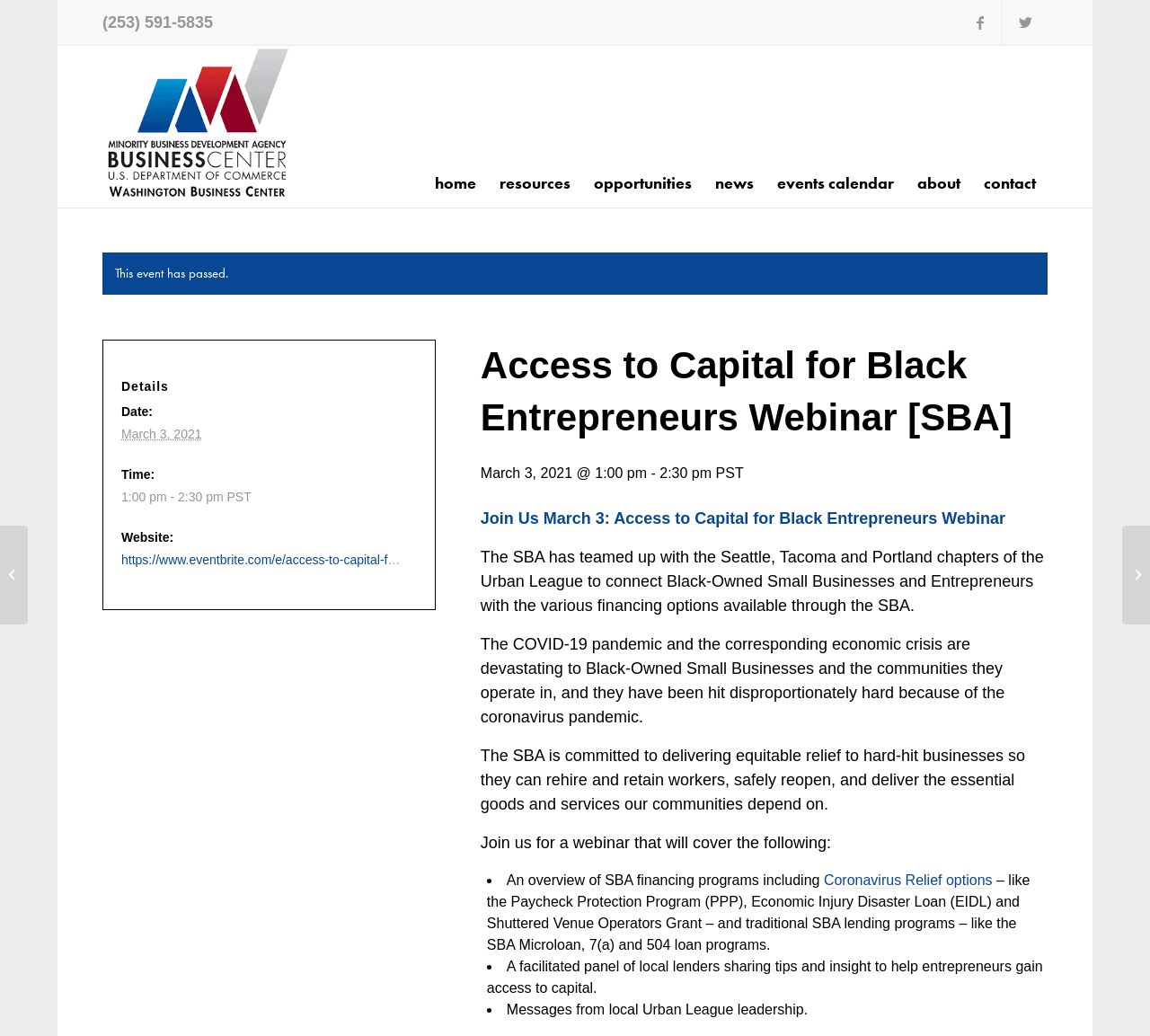Please locate the clickable area by providing the bounding box coordinates to follow this instruction: "Register for the 'Access to Capital for Black Entrepreneurs' webinar".

[0.105, 0.534, 0.559, 0.547]